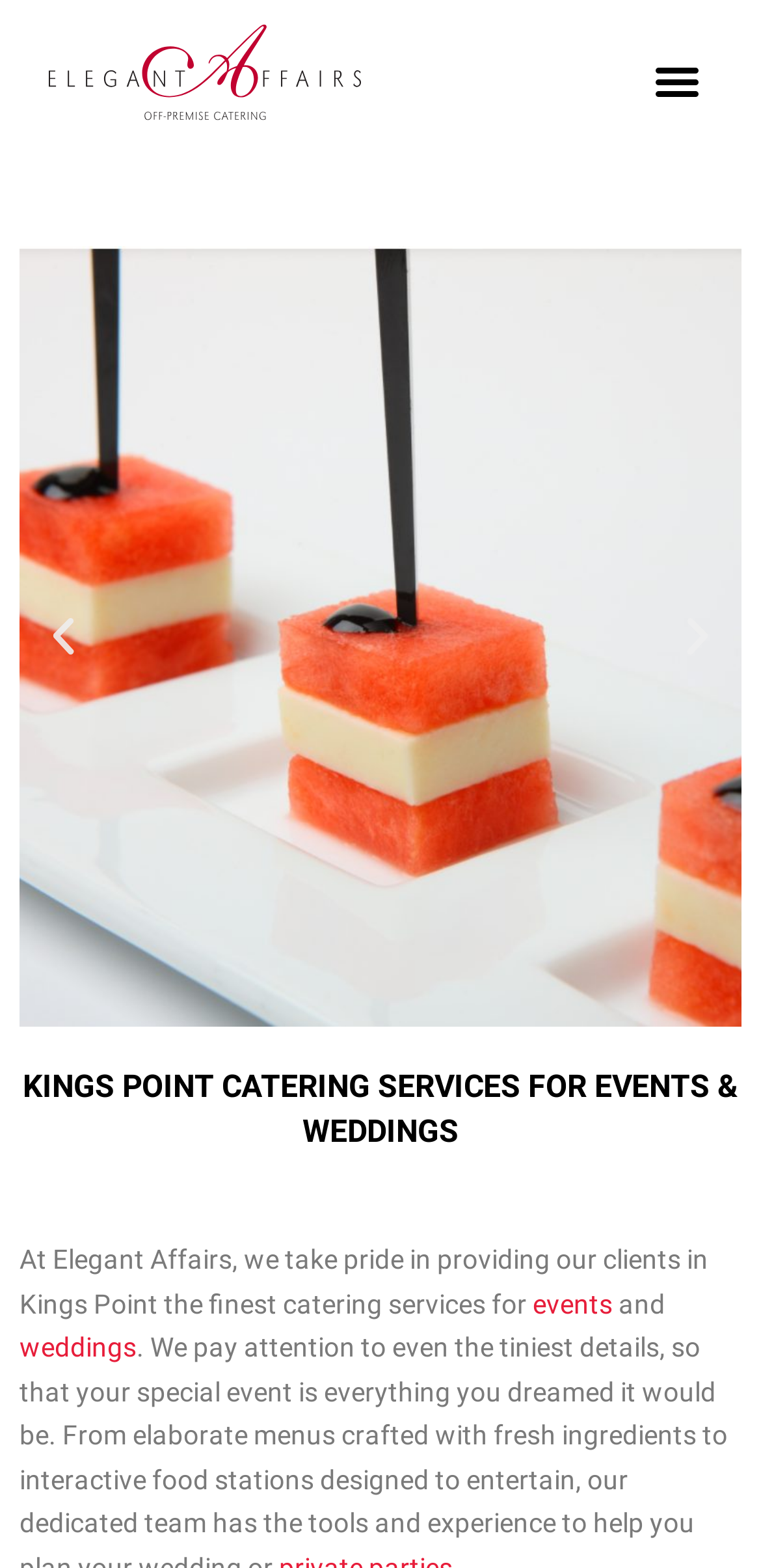What type of events does the catering company serve?
Offer a detailed and exhaustive answer to the question.

The type of events the catering company serves can be found in the heading and the text below it, which mentions 'KINGS POINT CATERING SERVICES FOR EVENTS & WEDDINGS' and 'providing our clients in Kings Point the finest catering services for events and weddings'.